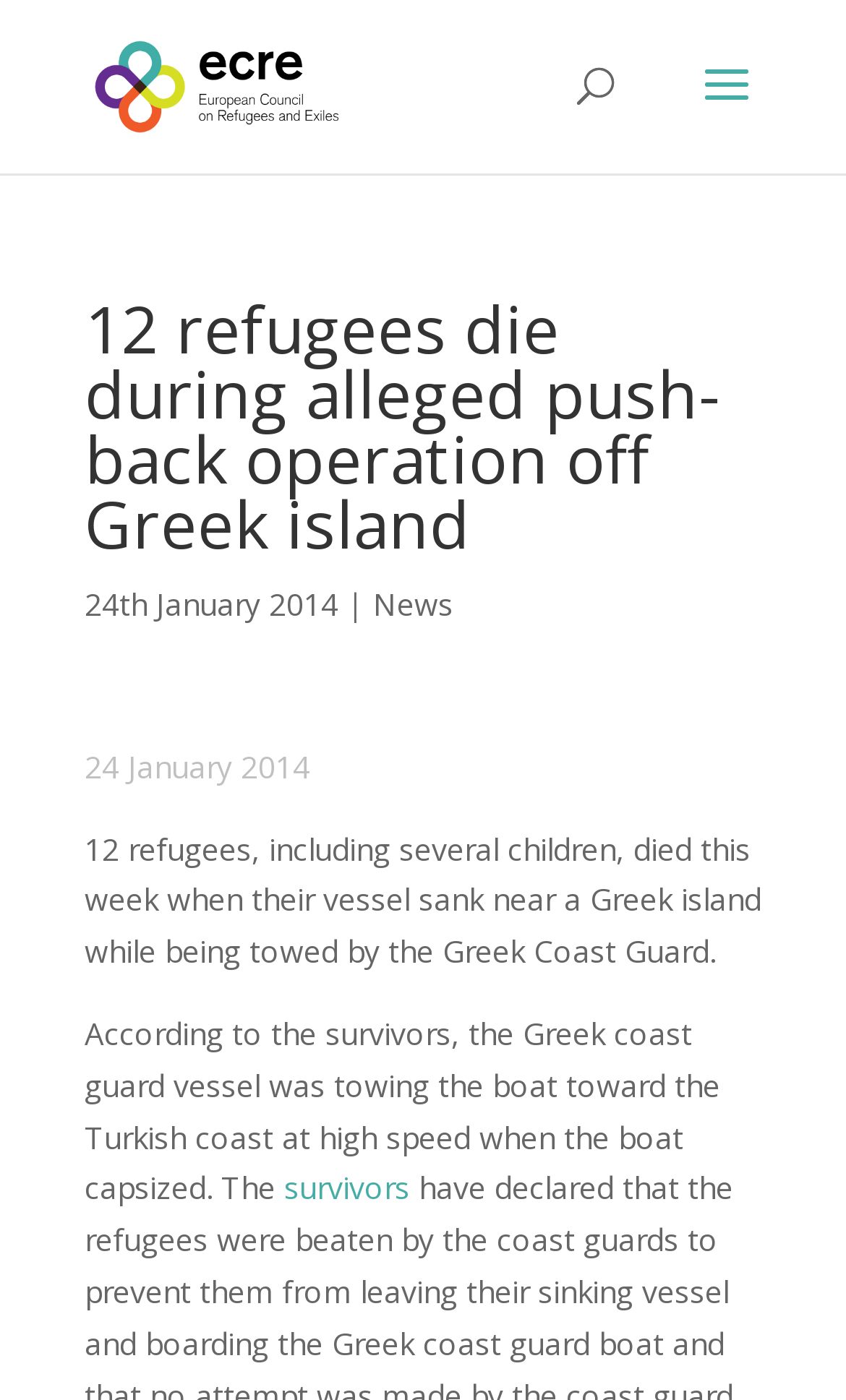Please determine the bounding box coordinates for the UI element described here. Use the format (top-left x, top-left y, bottom-right x, bottom-right y) with values bounded between 0 and 1: News

[0.441, 0.417, 0.536, 0.446]